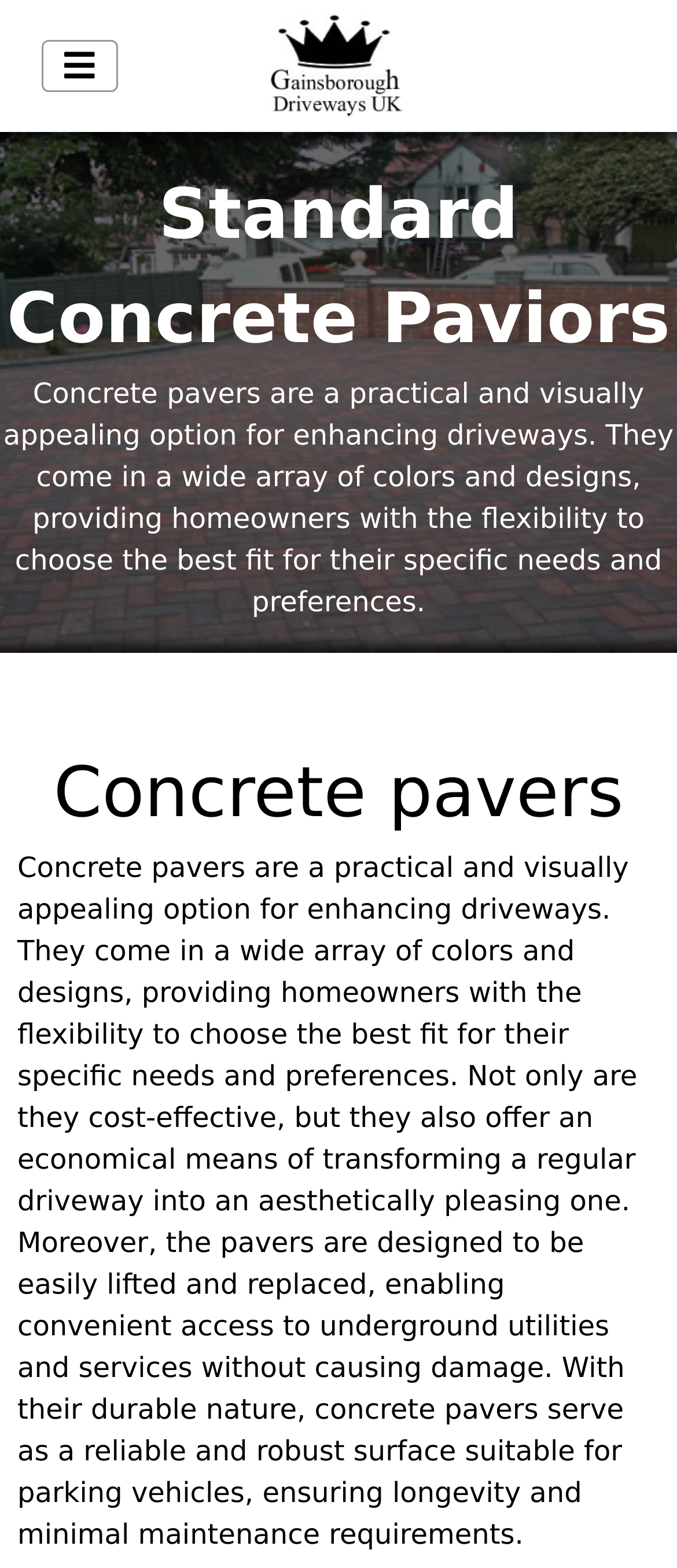Identify the bounding box for the given UI element using the description provided. Coordinates should be in the format (top-left x, top-left y, bottom-right x, bottom-right y) and must be between 0 and 1. Here is the description: alt="FmEnt"

[0.368, 0.03, 0.632, 0.051]